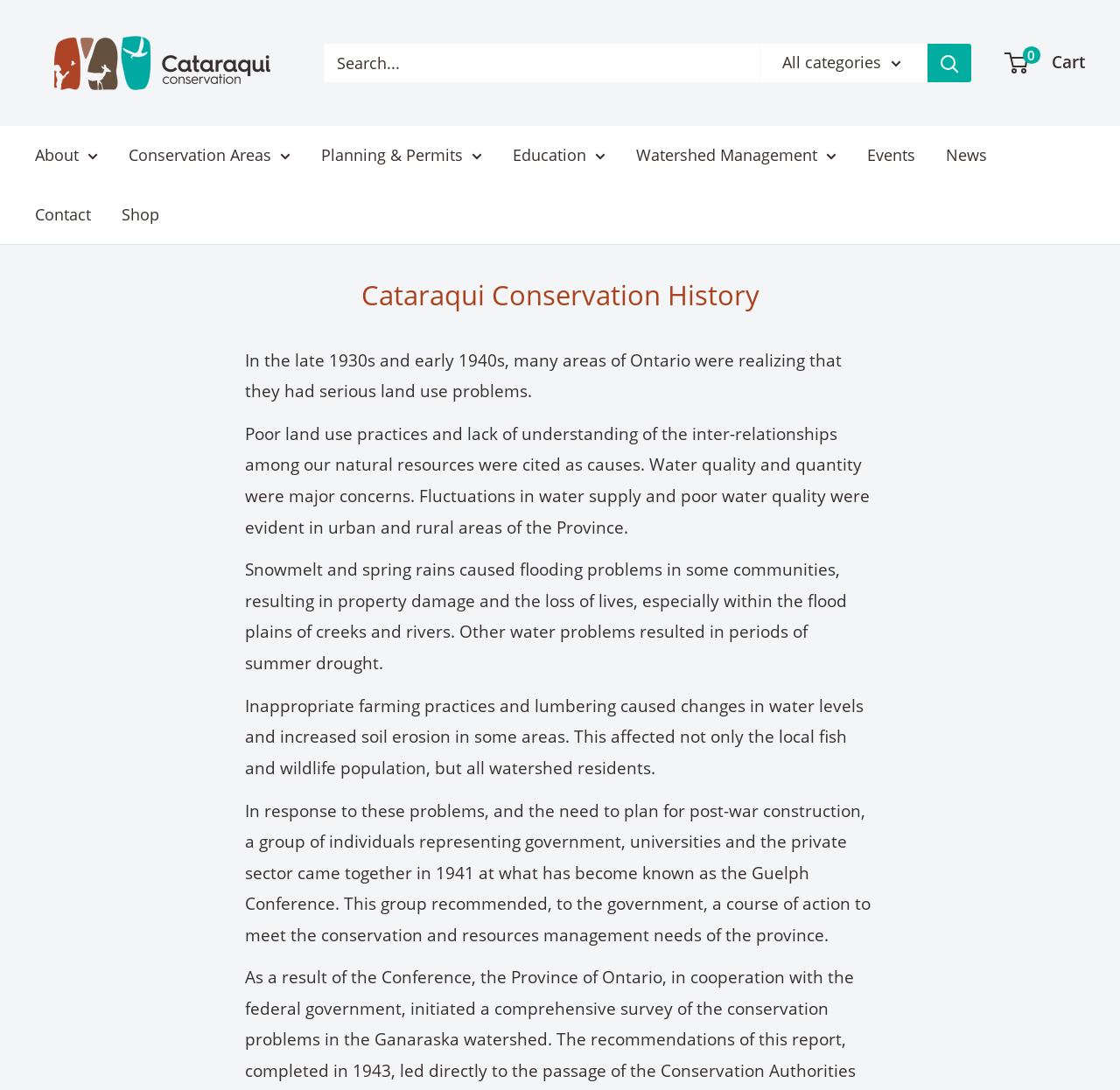Please provide a detailed answer to the question below based on the screenshot: 
What is the main topic of this webpage?

Based on the content of the webpage, it appears to be discussing the history of conservation efforts in Ontario, specifically the problems faced in the late 1930s and early 1940s and the response to those problems.